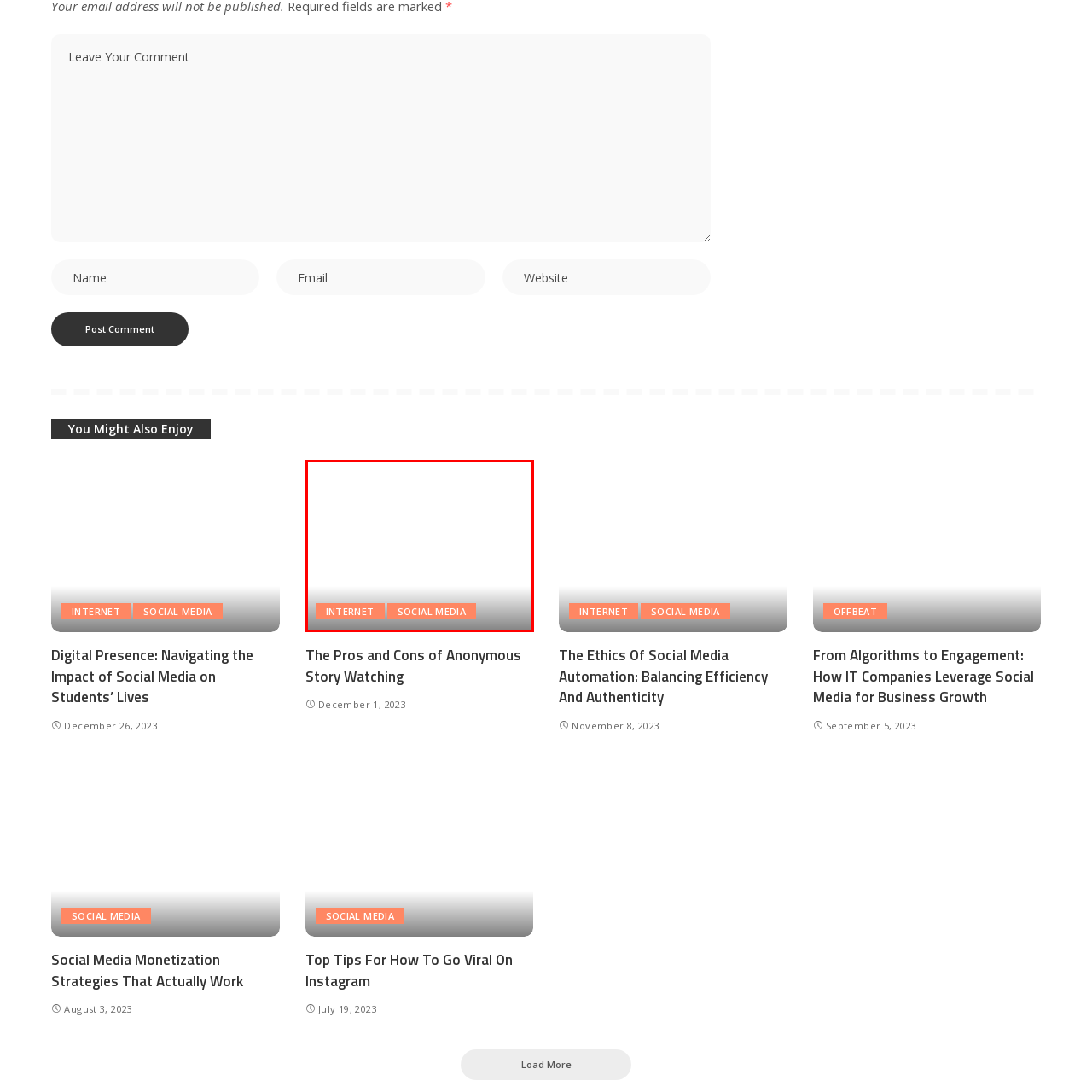Examine the area surrounded by the red box and describe it in detail.

The image features two vibrant buttons labeled "INTERNET" and "SOCIAL MEDIA," set against a gradient background transitioning from light to dark. The buttons are designed with a distinct orange hue that contrasts sharply with the background, making them easily noticeable. This design likely serves as a navigational element on a webpage related to digital content or discussions about online platforms. The clear labeling implies a focus on directing users towards sections or resources concerning internet usage and social media engagement.